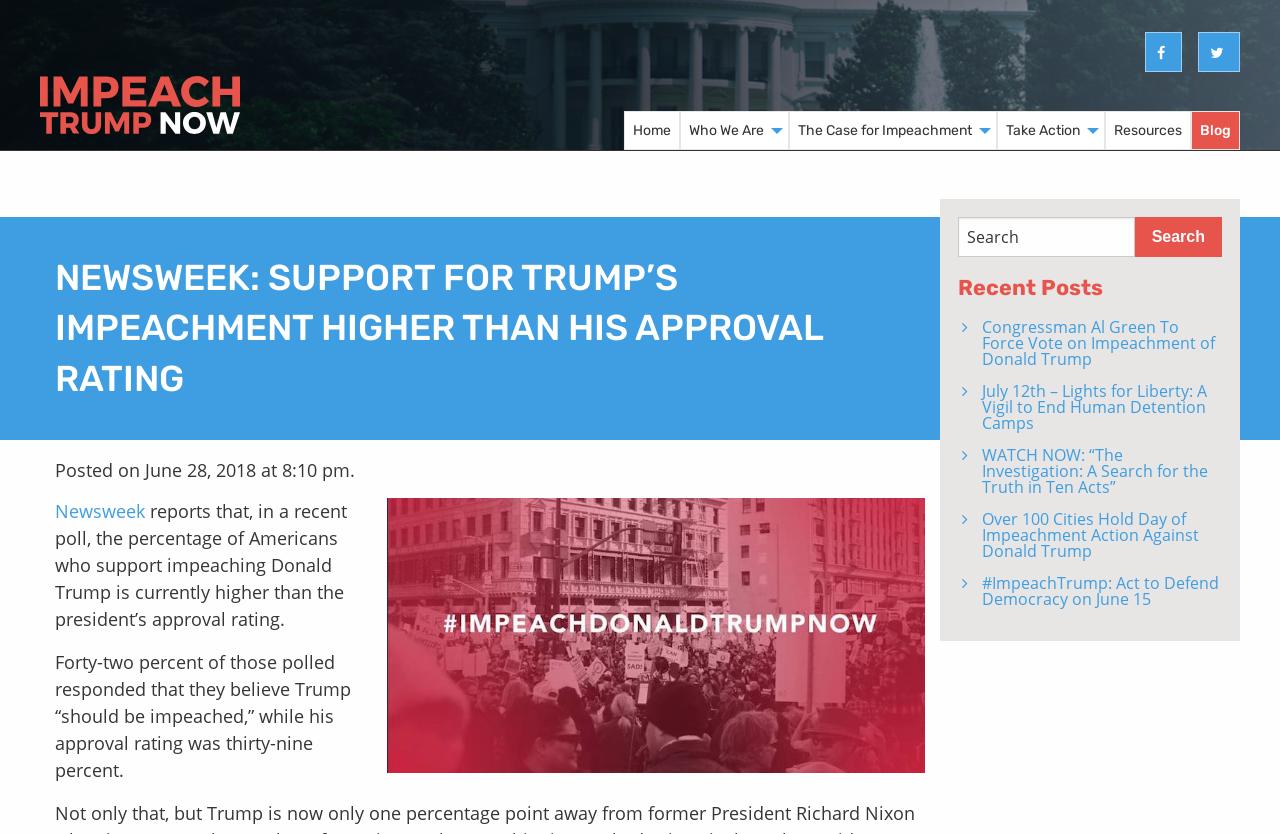What is the purpose of the search box?
Please give a detailed and thorough answer to the question, covering all relevant points.

The search box is located in the article section with a textbox labeled 'Search' and a search button, indicating its purpose is to search for content on the website.